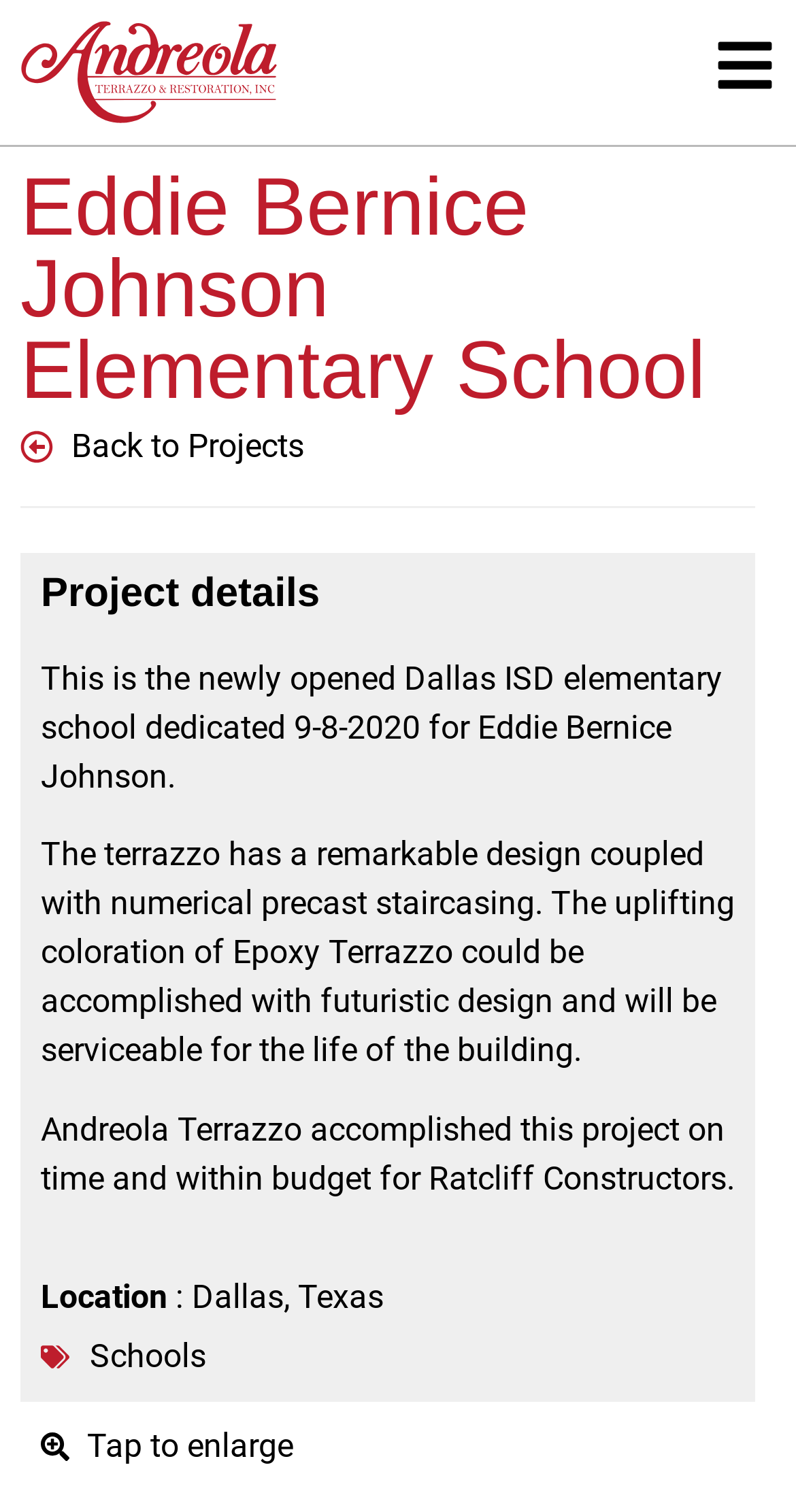Generate a thorough caption that explains the contents of the webpage.

The webpage is about the Eddie Bernice Johnson Elementary School, which is a newly opened Dallas ISD elementary school dedicated on September 8, 2020. At the top left corner, there is a link to go back to the homepage, accompanied by the Andreola Terrazzo logo. 

Below the logo, the school's name "Eddie Bernice Johnson Elementary School" is prominently displayed as a heading. Next to it, there is a link to go back to projects. 

Further down, a heading "Project details" is centered on the page, followed by three paragraphs of text. The first paragraph describes the school as a newly opened Dallas ISD elementary school dedicated to Eddie Bernice Johnson. The second paragraph highlights the remarkable design of the terrazzo, including its numerical precast staircasing and uplifting coloration. The third paragraph mentions that Andreola Terrazzo accomplished the project on time and within budget for Ratcliff Constructors.

To the right of the third paragraph, there is a section with the location "Dallas, Texas" listed. Below this section, there is a link to "Schools". At the very bottom of the page, there is a link to enlarge an image, although the image itself is not described.